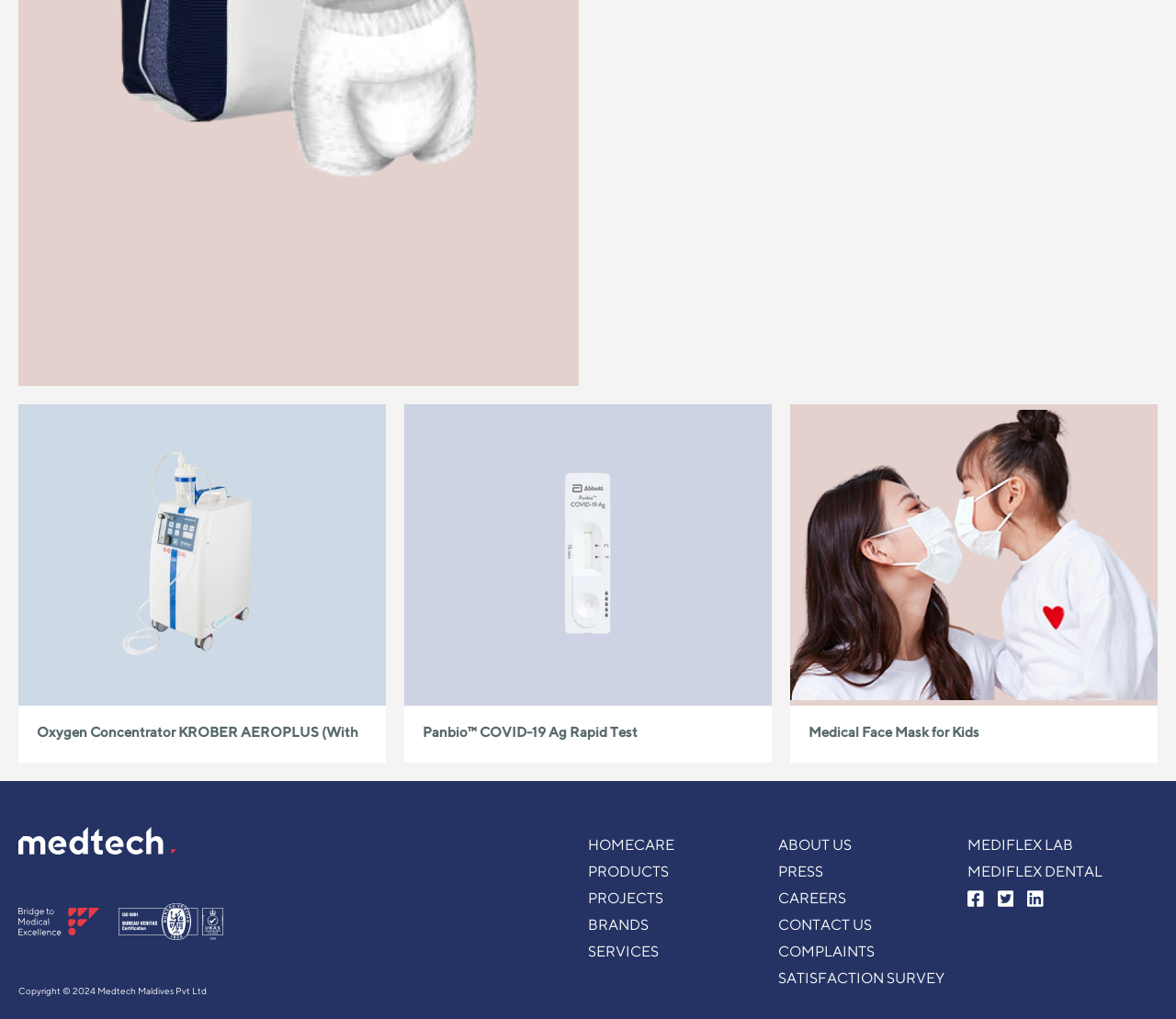Specify the bounding box coordinates (top-left x, top-left y, bottom-right x, bottom-right y) of the UI element in the screenshot that matches this description: About

None